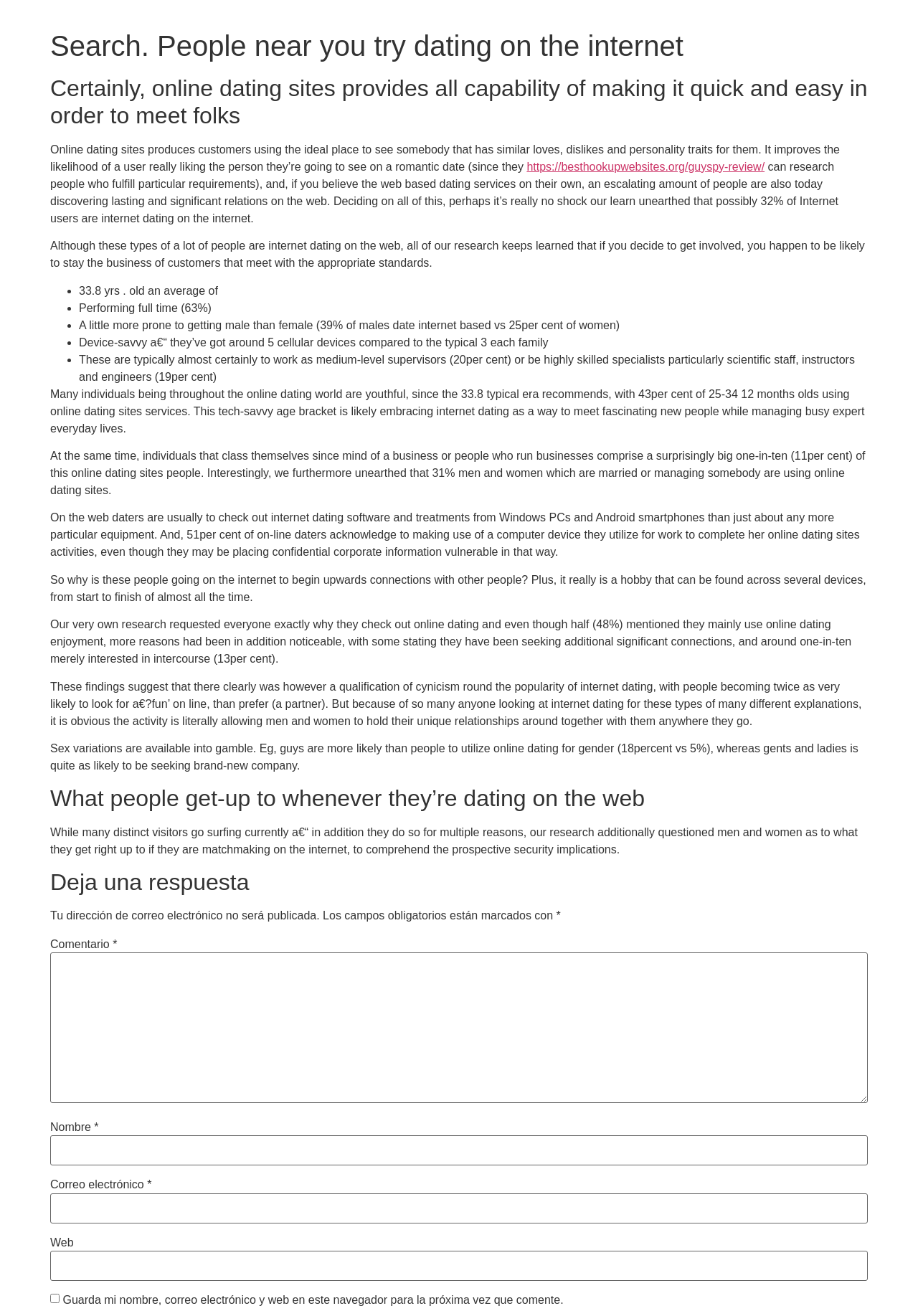Respond to the question below with a single word or phrase: What percentage of men use online dating for sex?

18%